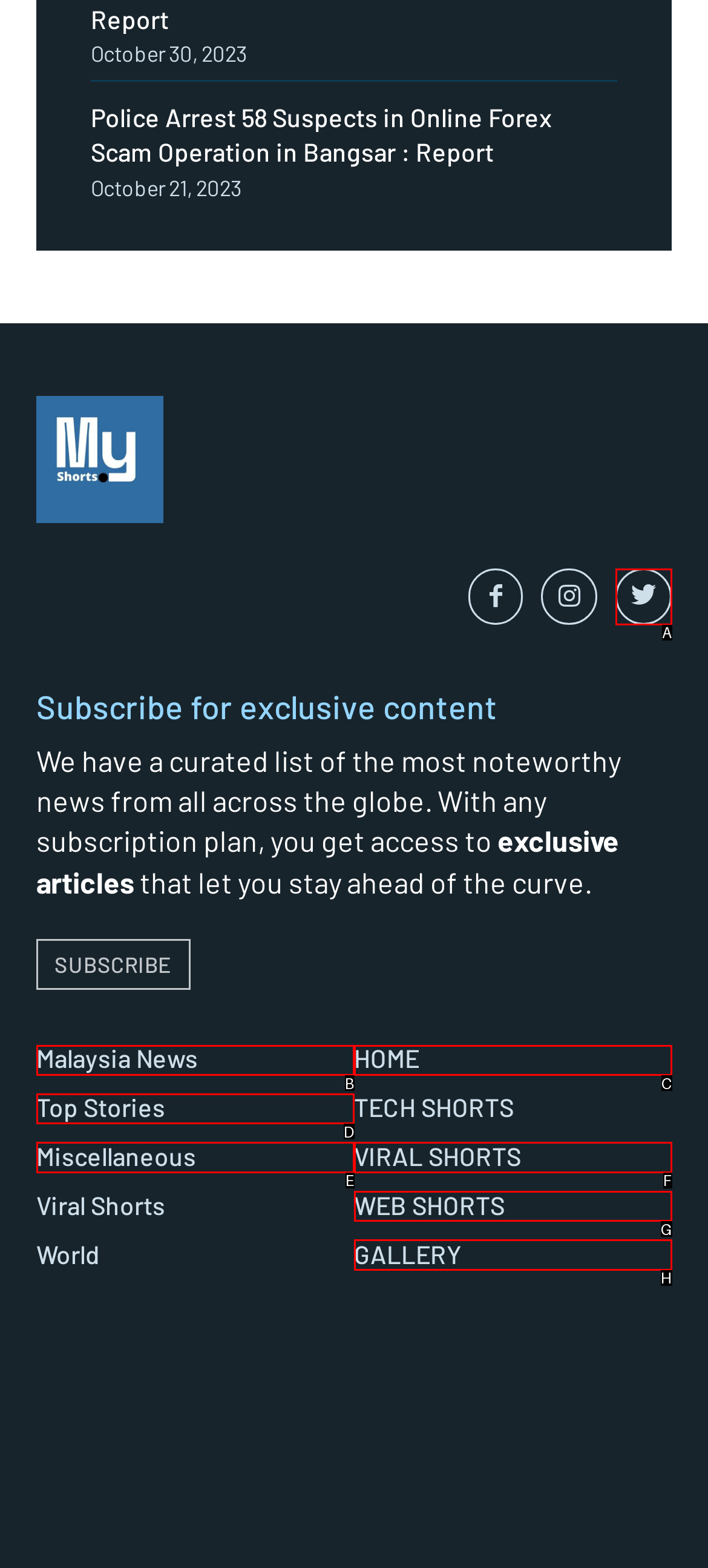Determine which HTML element corresponds to the description: Twitter. Provide the letter of the correct option.

A